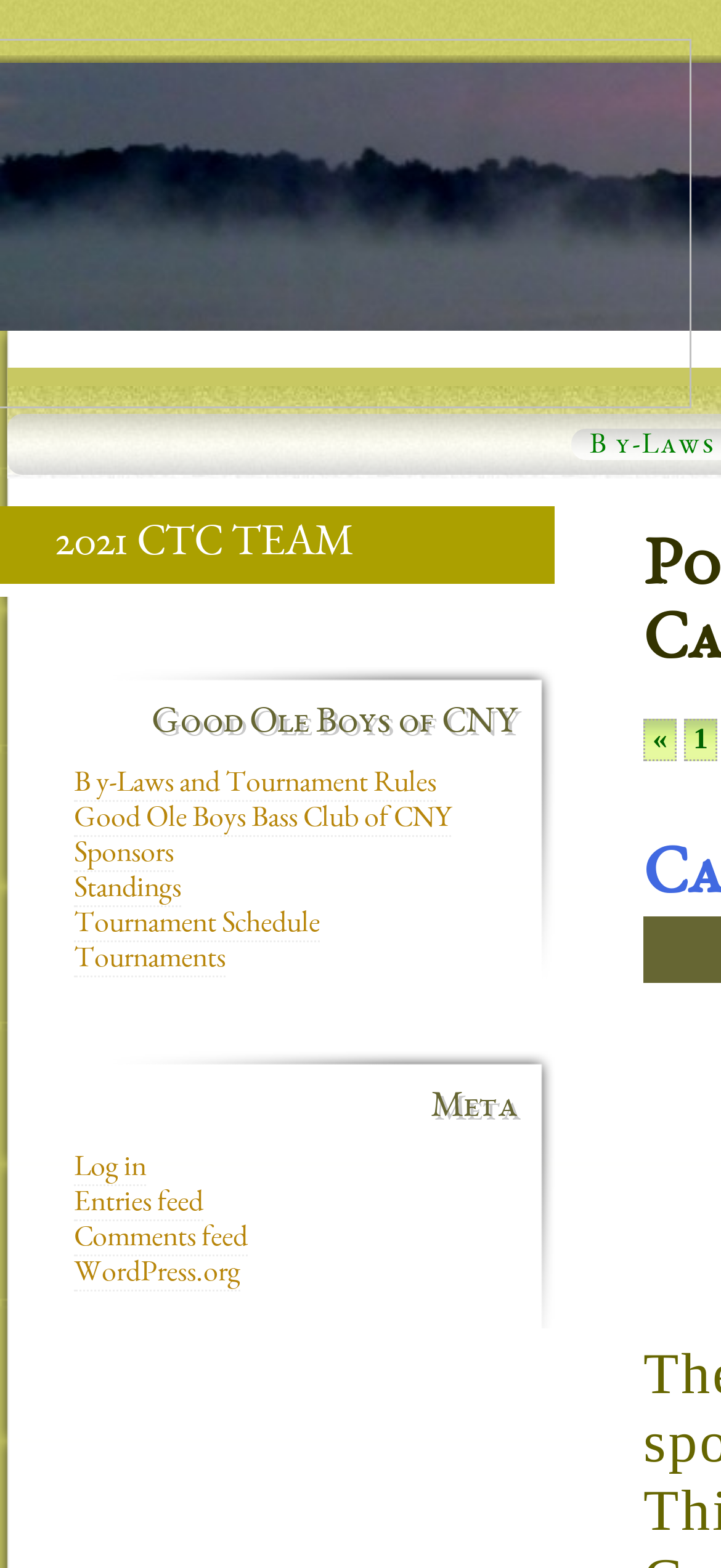For the following element description, predict the bounding box coordinates in the format (top-left x, top-left y, bottom-right x, bottom-right y). All values should be floating point numbers between 0 and 1. Description: 2021 CTC TEAM

[0.0, 0.323, 0.705, 0.372]